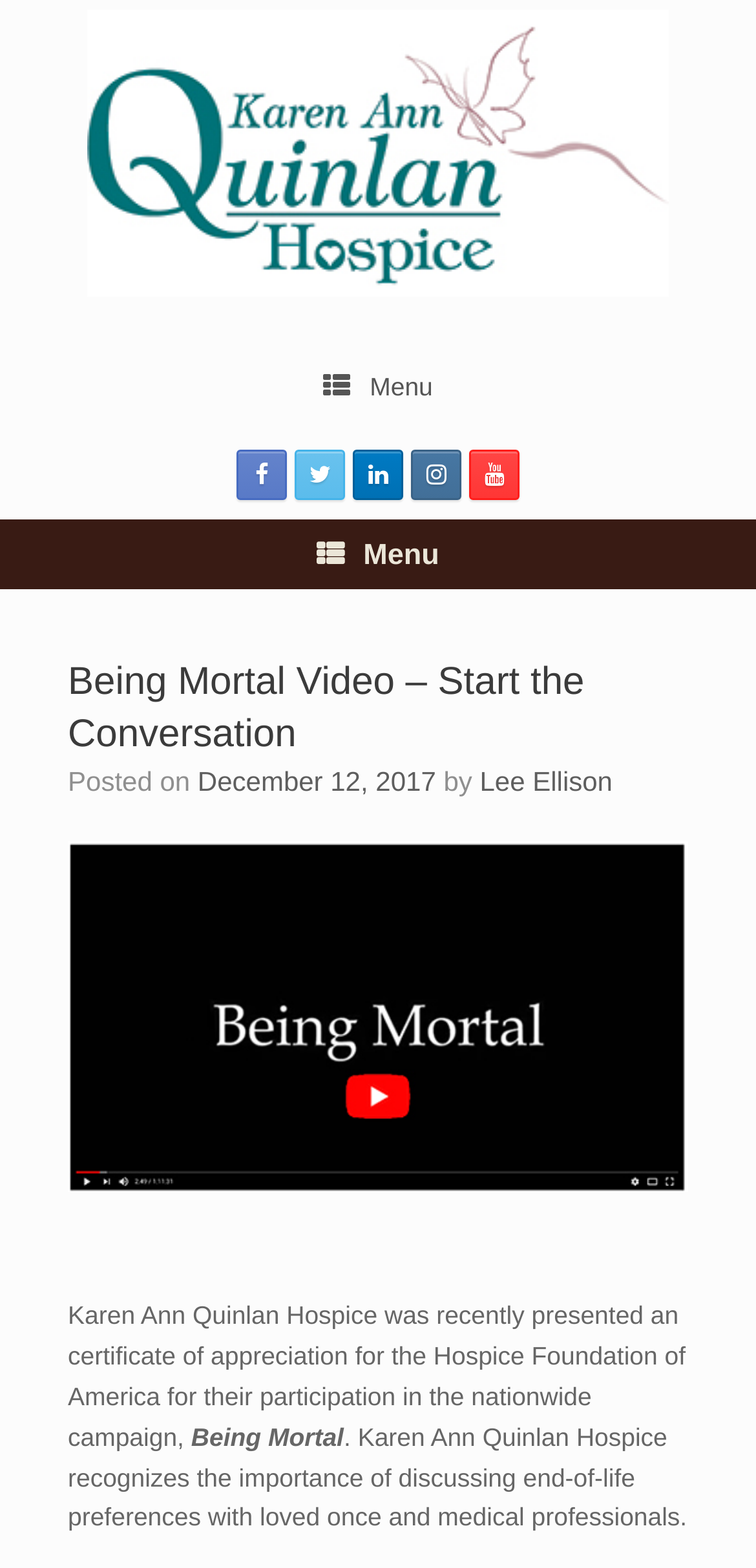Please provide the bounding box coordinate of the region that matches the element description: title="X (Twitter)". Coordinates should be in the format (top-left x, top-left y, bottom-right x, bottom-right y) and all values should be between 0 and 1.

[0.39, 0.286, 0.456, 0.319]